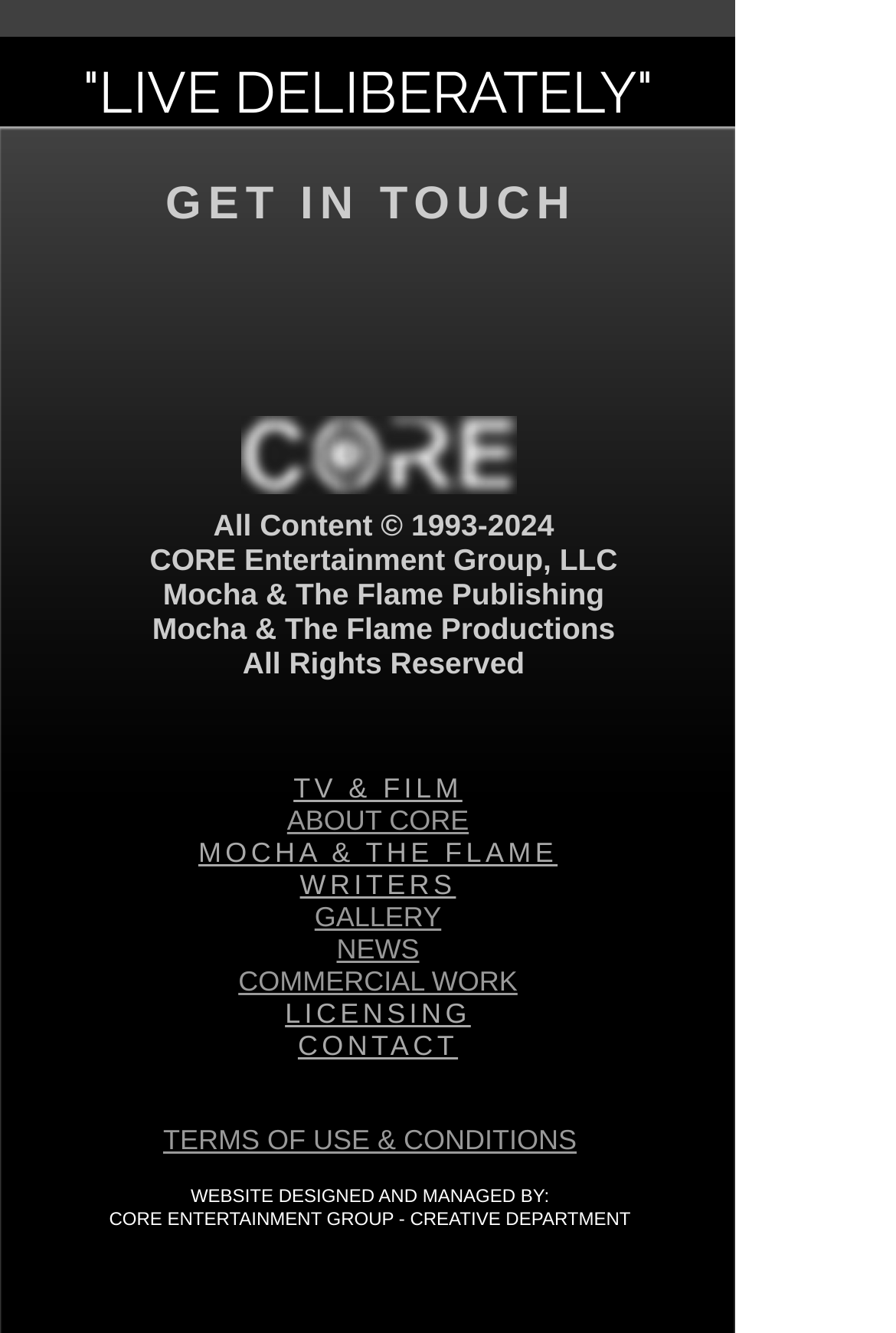What is the company name?
Examine the webpage screenshot and provide an in-depth answer to the question.

I found the company name by looking at the footer section of the webpage, where it is mentioned as 'CORE Entertainment Group, LLC'.